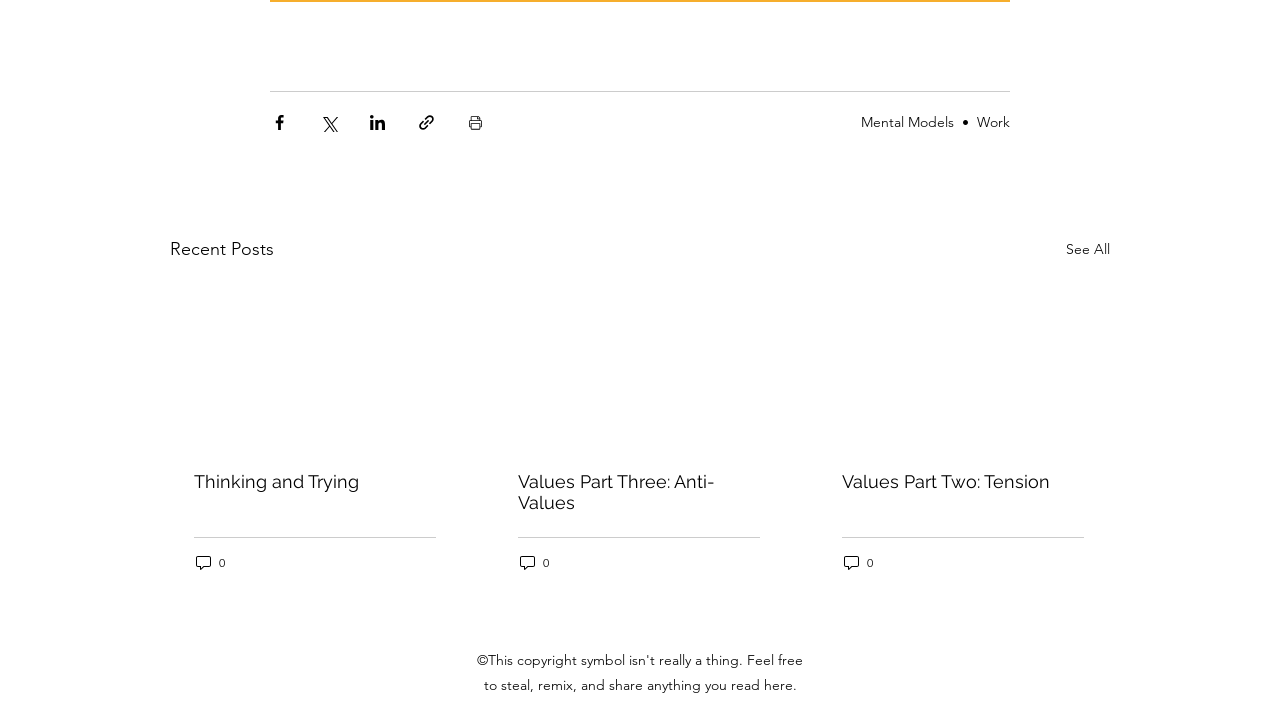What is the title of the first recent post?
Look at the screenshot and provide an in-depth answer.

The first recent post has a link with the text 'Thinking and Trying', which is likely the title of the post.